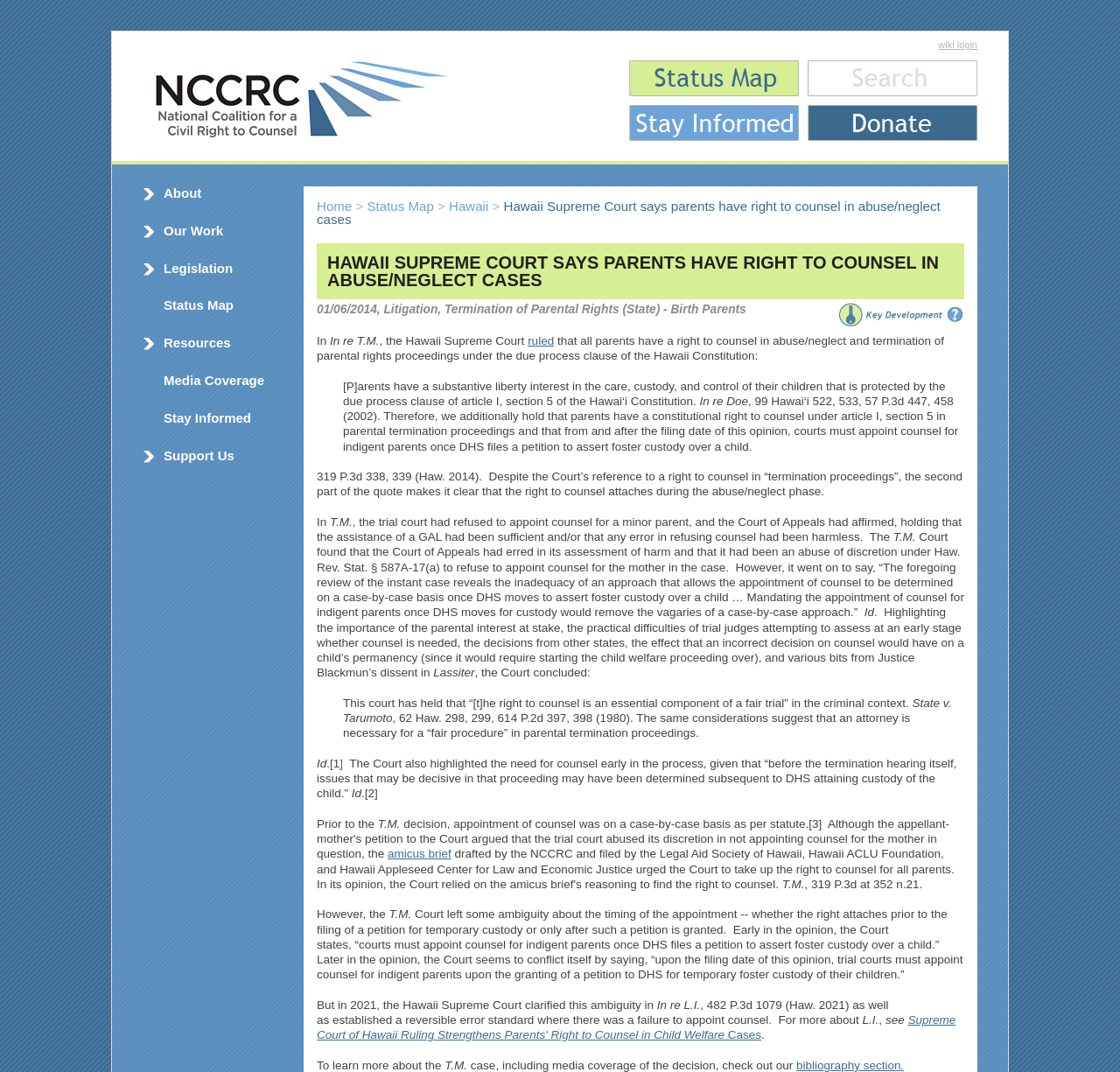Pinpoint the bounding box coordinates of the element that must be clicked to accomplish the following instruction: "Click the 'Support Us' link". The coordinates should be in the format of four float numbers between 0 and 1, i.e., [left, top, right, bottom].

[0.146, 0.418, 0.26, 0.432]